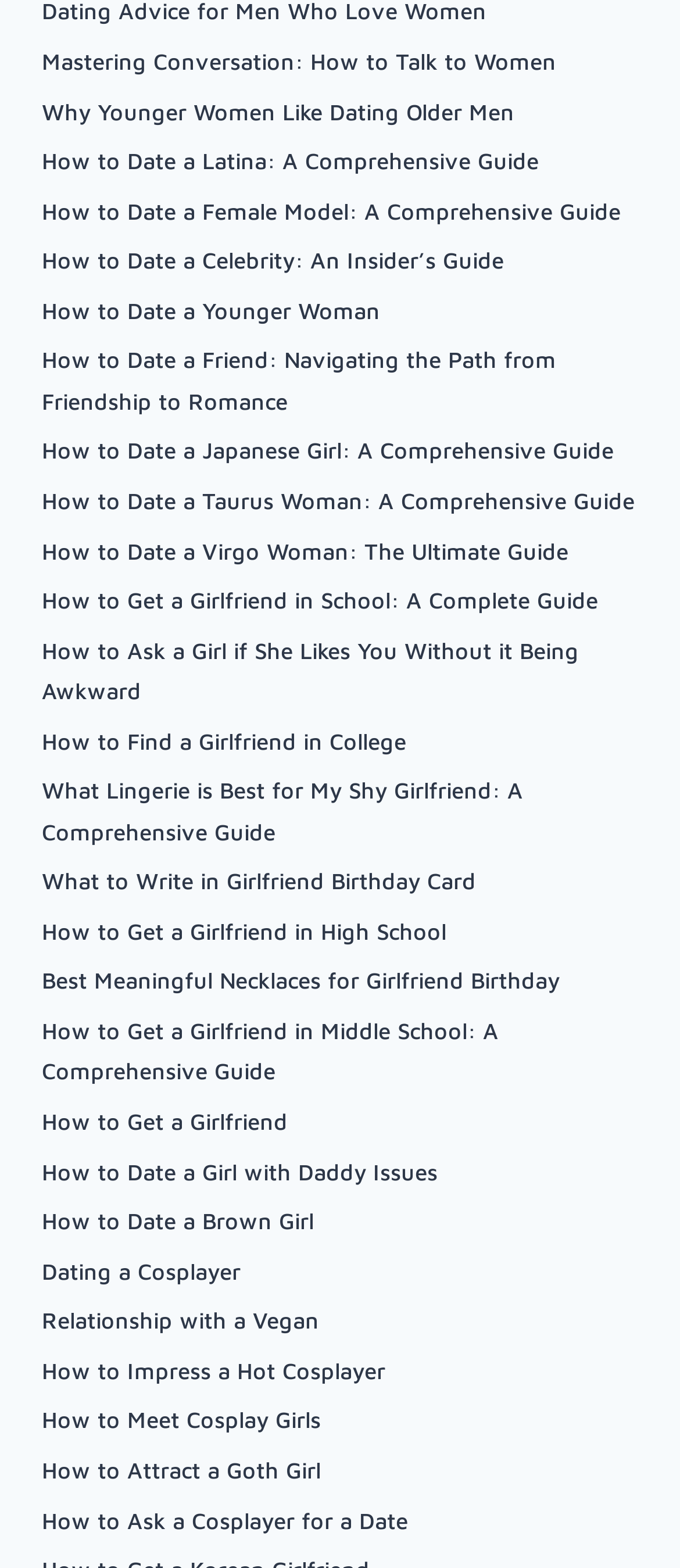Please find the bounding box coordinates for the clickable element needed to perform this instruction: "Click on 'Mastering Conversation: How to Talk to Women'".

[0.062, 0.03, 0.818, 0.048]